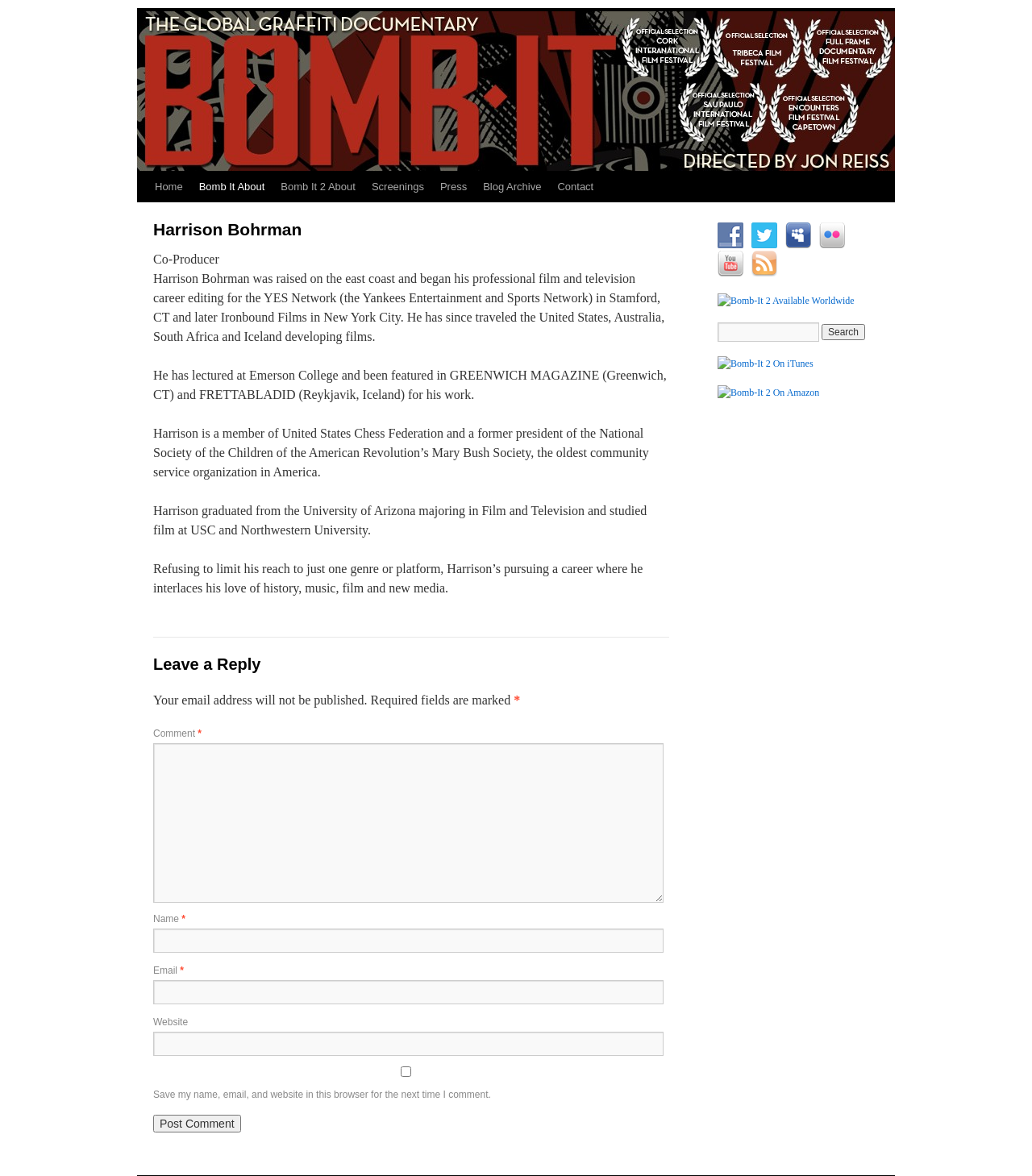How many textboxes are available in the comment section?
Based on the image, please offer an in-depth response to the question.

In the comment section, I found four textboxes: Comment, Name, Email, and Website.